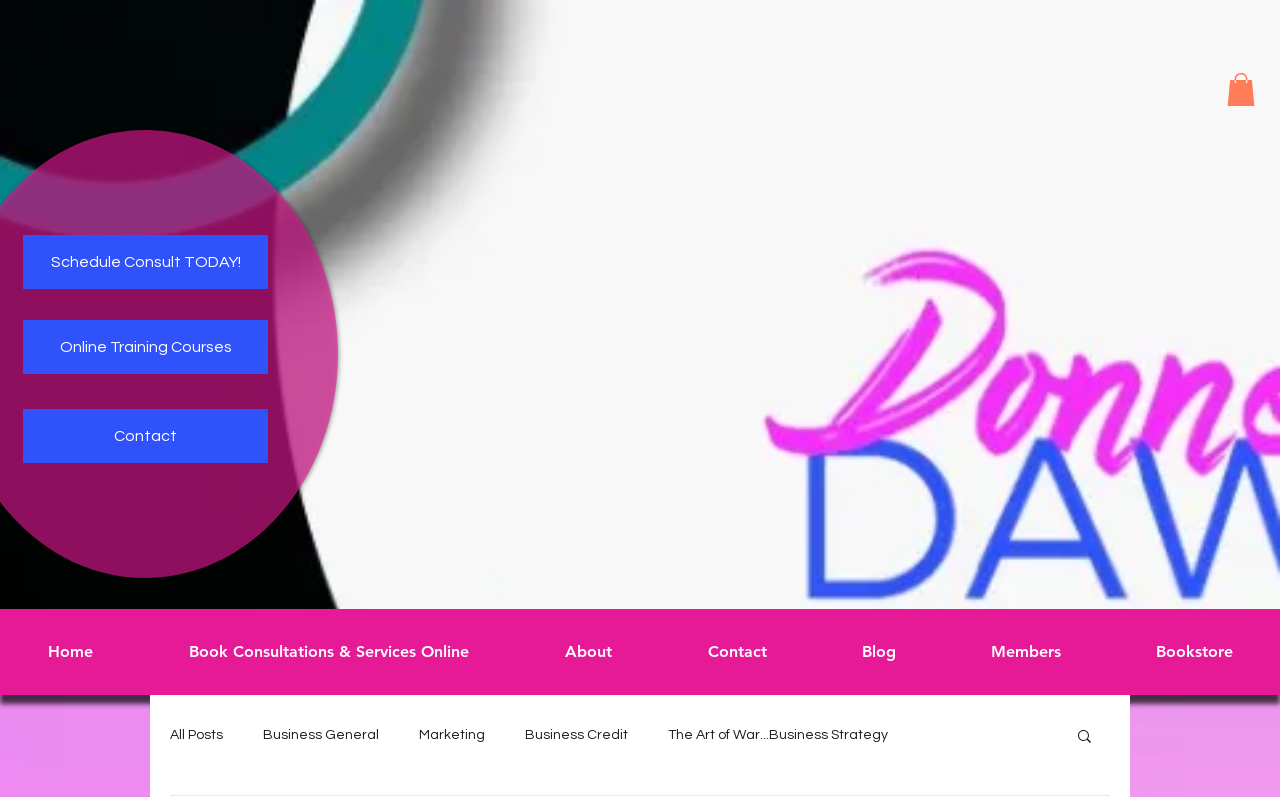How many links are under the 'blog' navigation menu?
Answer the question with just one word or phrase using the image.

5